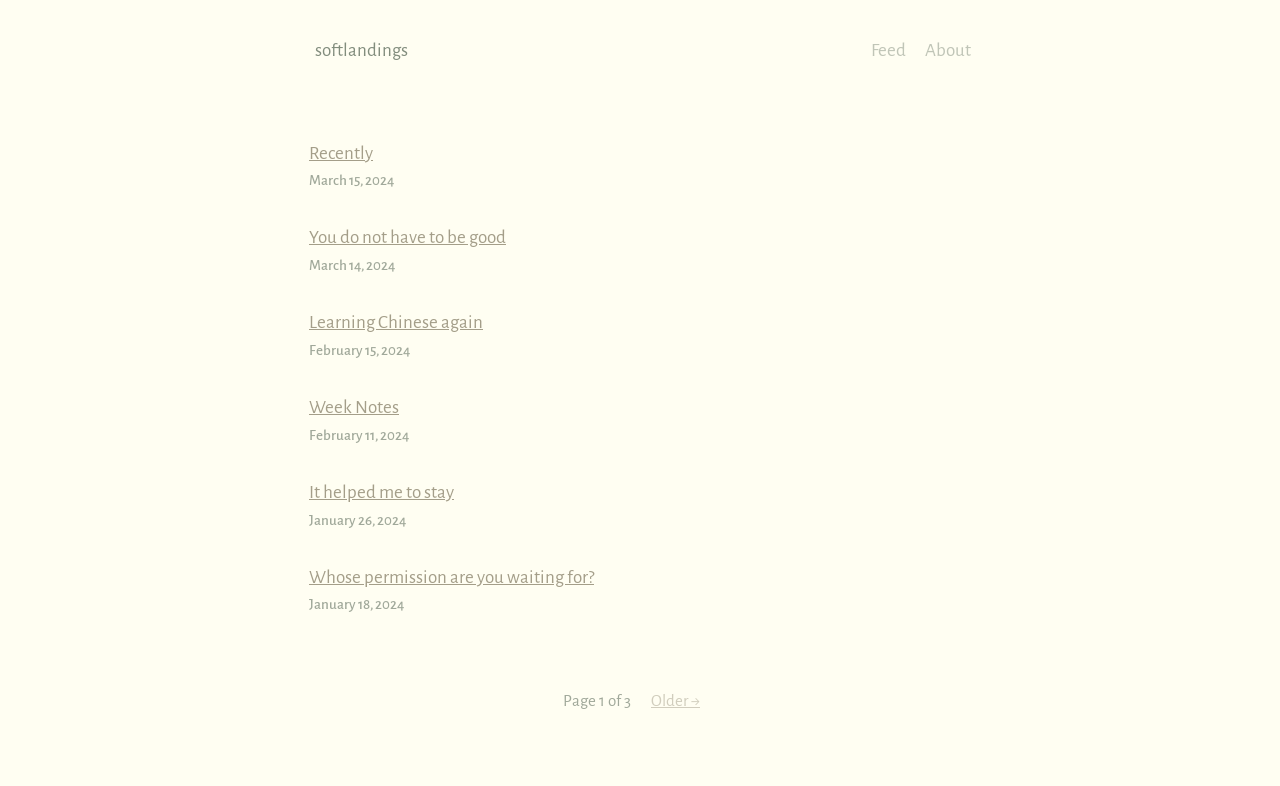Please specify the bounding box coordinates for the clickable region that will help you carry out the instruction: "view the feed".

[0.68, 0.048, 0.708, 0.082]